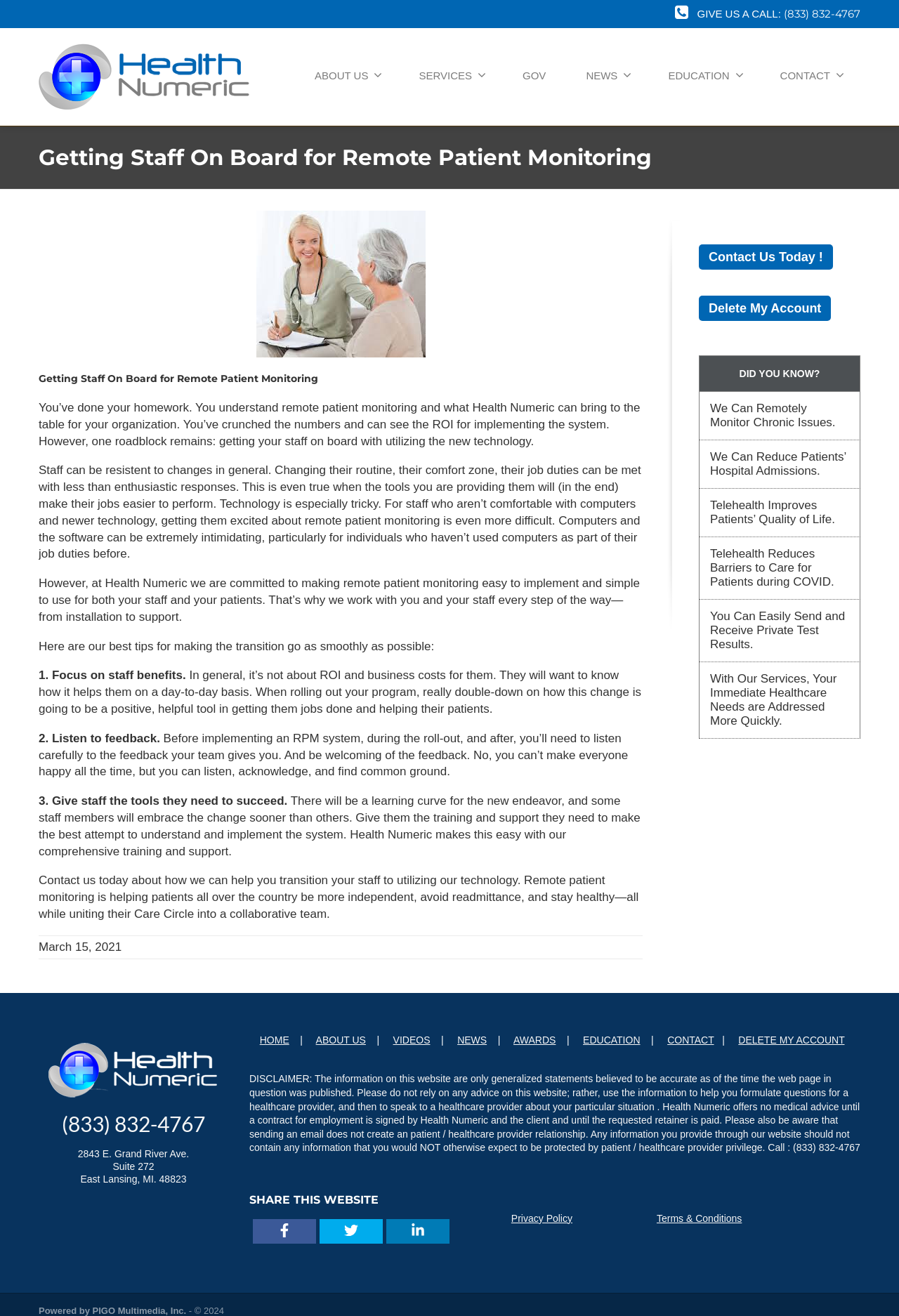Elaborate on the different components and information displayed on the webpage.

This webpage is about Health Numeric, a company that provides remote patient monitoring services. At the top of the page, there is a heading that reads "Getting Staff On Board for Remote Patient Monitoring" and an image related to the topic. Below the heading, there is a brief introduction to the importance of getting staff on board with remote patient monitoring, followed by a series of paragraphs that provide tips and advice on how to make the transition smooth.

To the right of the introduction, there is a call-to-action button that says "Contact Us Today!" and a table with several rows, each containing a grid cell with a statement about the benefits of remote patient monitoring, such as "We Can Remotely Monitor Chronic Issues" and "Telehealth Improves Patients’ Quality of Life."

At the top of the page, there is a navigation menu with links to different sections of the website, including "About Us", "Services", "Gov", "News", "Education", and "Contact". Below the navigation menu, there is a phone number and an address for Health Numeric.

In the footer section of the page, there is a logo for Health Numeric, a phone number, and an address. There are also links to different sections of the website, including "Home", "About Us", "Videos", "News", "Awards", "Education", and "Contact". Additionally, there is a disclaimer statement that provides information about the website's content and limitations.

Overall, the webpage is well-organized and easy to navigate, with a clear focus on providing information and resources related to remote patient monitoring and Health Numeric's services.